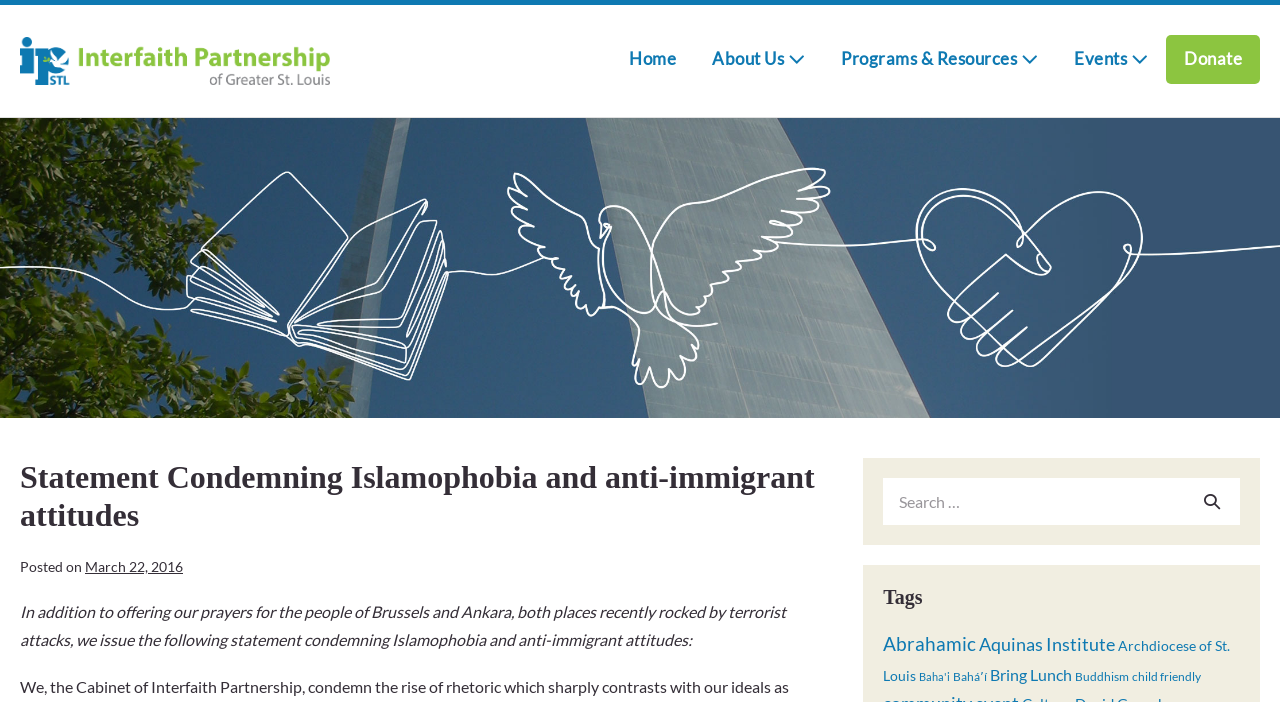What is the purpose of the search box?
Could you answer the question with a detailed and thorough explanation?

I found the answer by looking at the search box element, which has a label 'Search for:' and a button with a magnifying glass icon. This suggests that the purpose of the search box is to allow users to search the website for specific content.